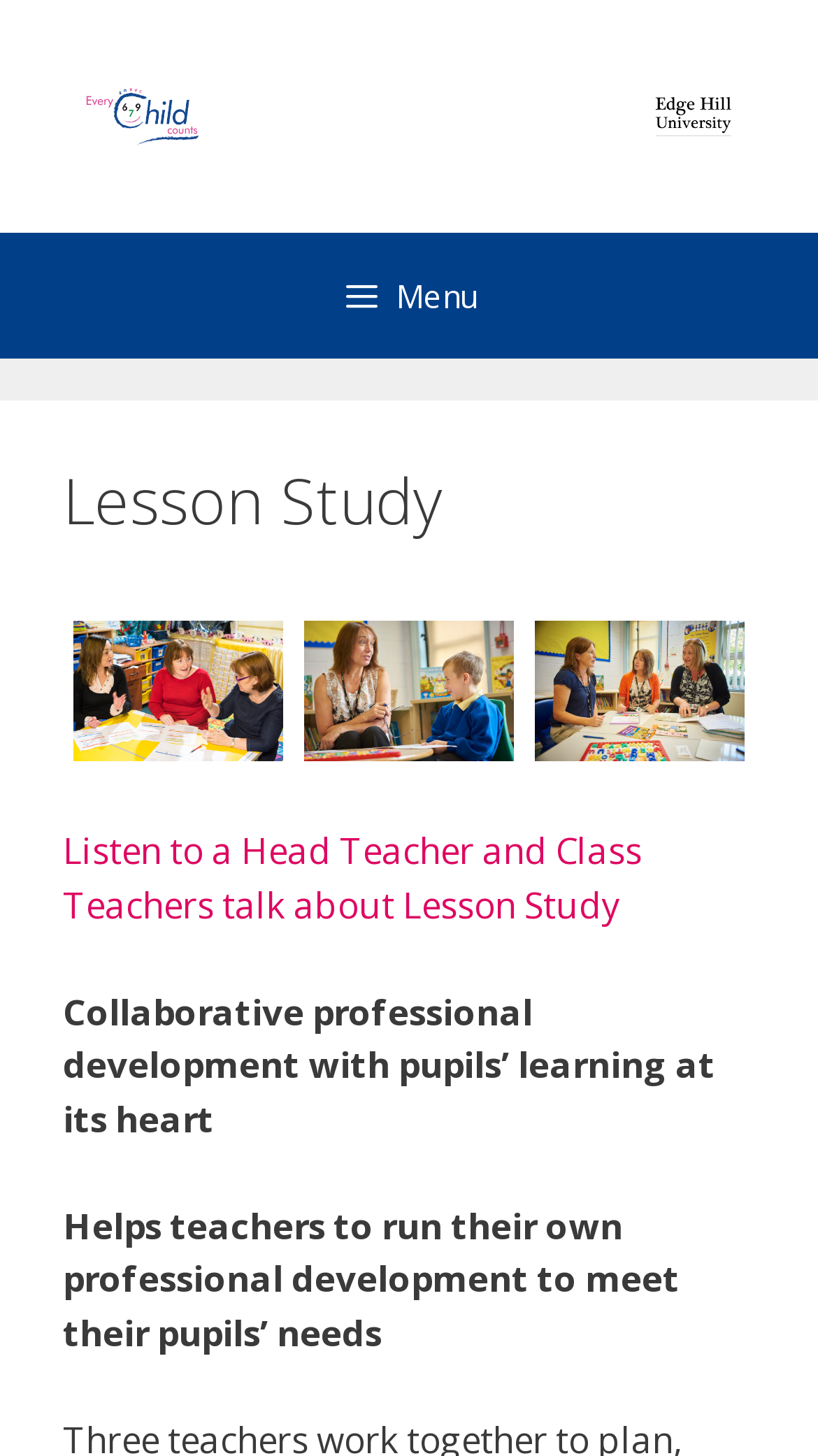Please look at the image and answer the question with a detailed explanation: What is the menu button icon?

The menu button icon can be found in the navigation section, which contains a button with the icon ''.